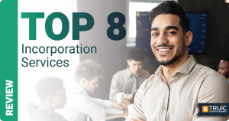What is the background of the image?
Answer the question in as much detail as possible.

The caption describes the background of the image as a dynamic workplace setting, where a team of professionals can be seen engaged in a meeting or collaborative effort, emphasizing the importance of teamwork in a business environment.